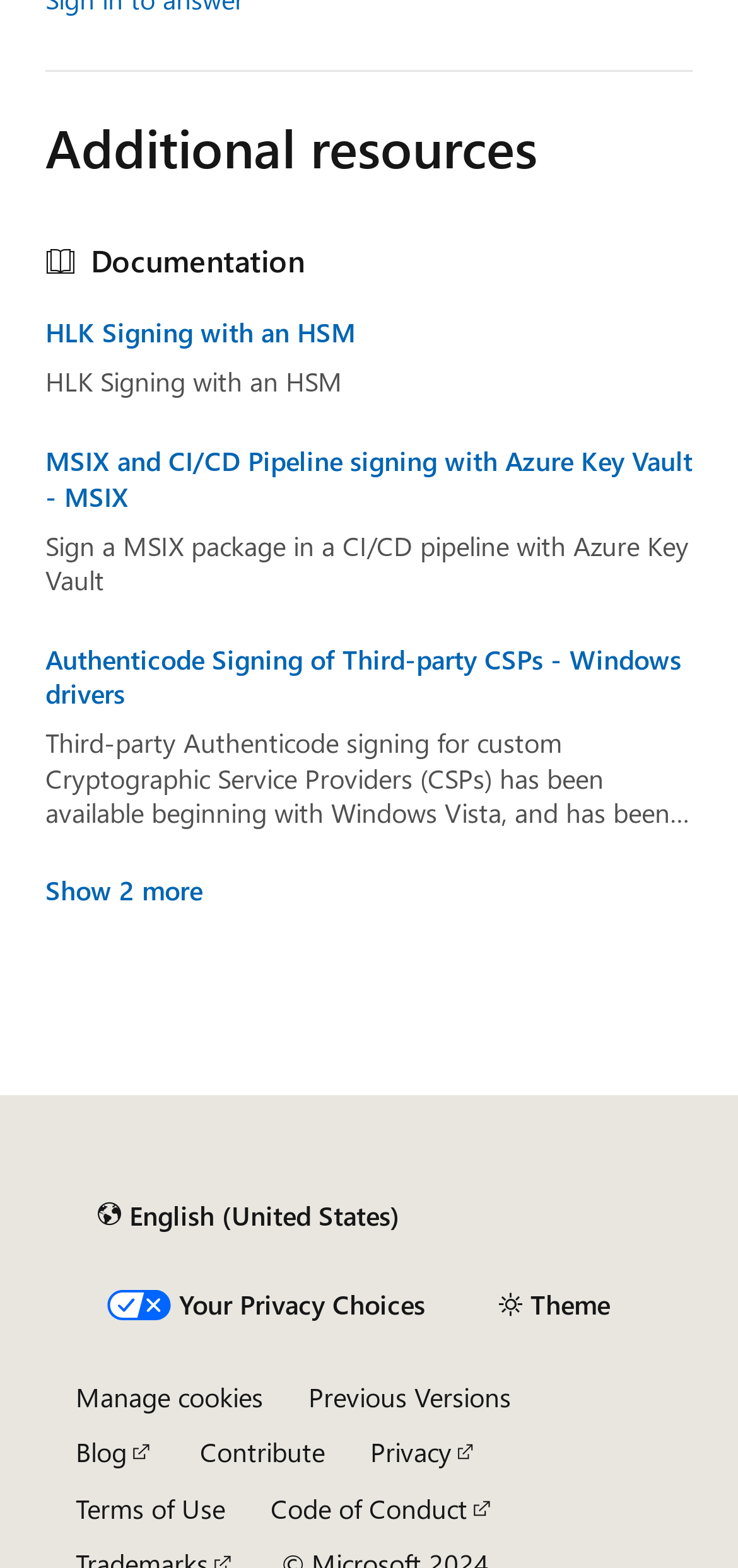Identify the bounding box coordinates of the region that should be clicked to execute the following instruction: "Send an email to the general email address".

None